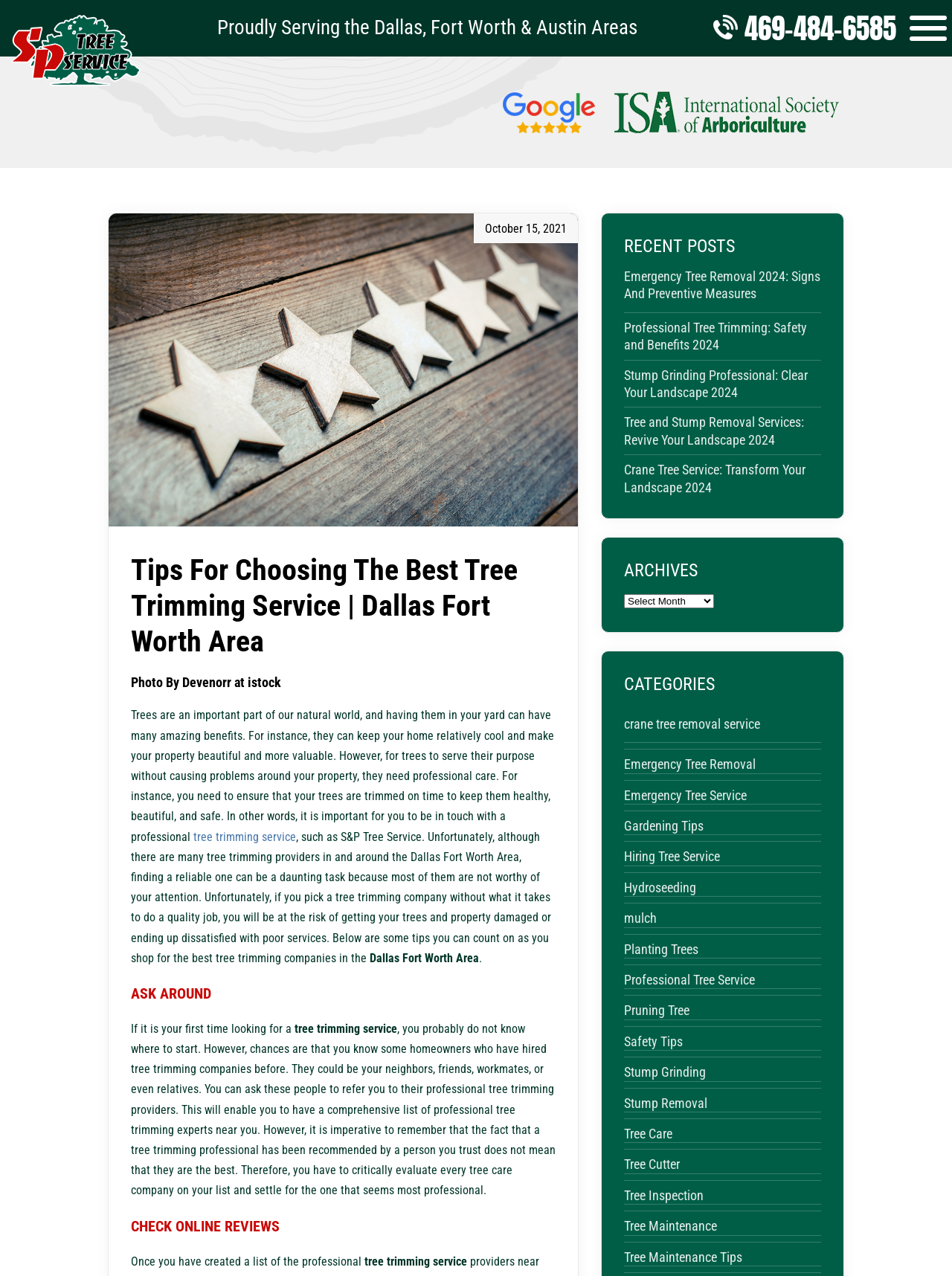Answer the following inquiry with a single word or phrase:
What is the phone number on the top right corner?

469-484-6585